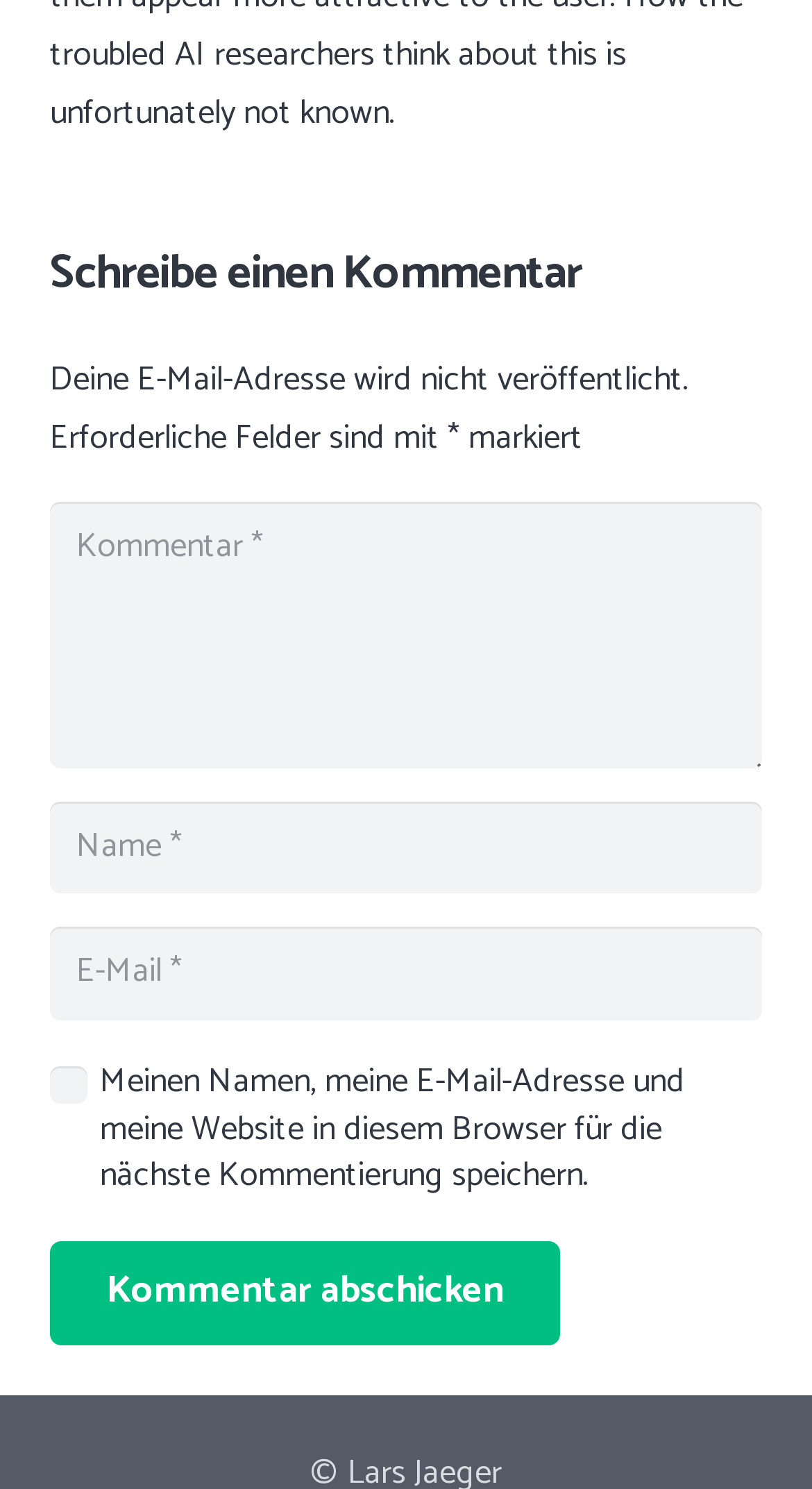Find the bounding box coordinates for the UI element whose description is: "aria-label="Name" name="author" placeholder="Name *"". The coordinates should be four float numbers between 0 and 1, in the format [left, top, right, bottom].

[0.062, 0.538, 0.938, 0.601]